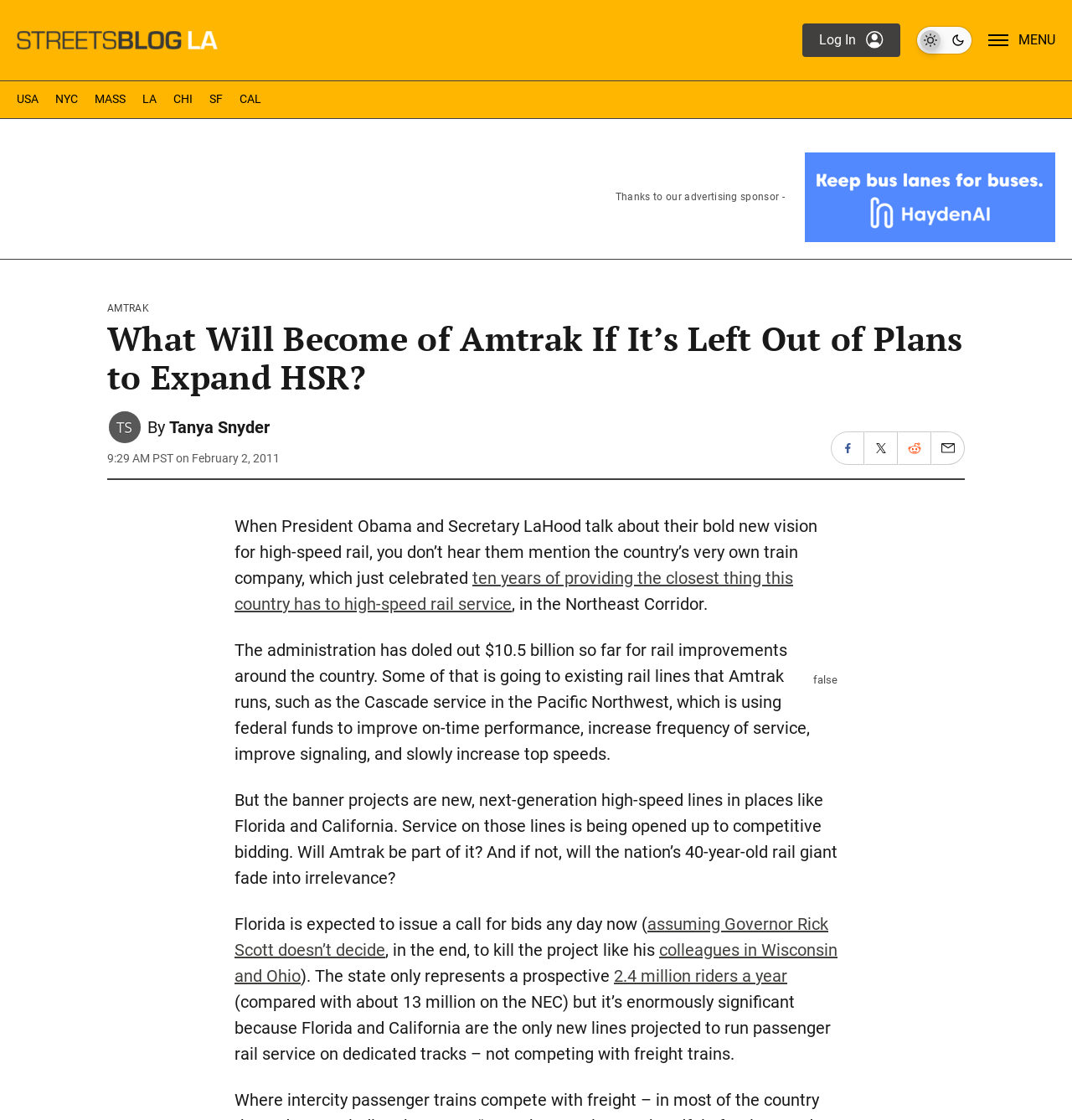Show me the bounding box coordinates of the clickable region to achieve the task as per the instruction: "Click on the Streetsblog Los Angeles home link".

[0.016, 0.006, 0.206, 0.066]